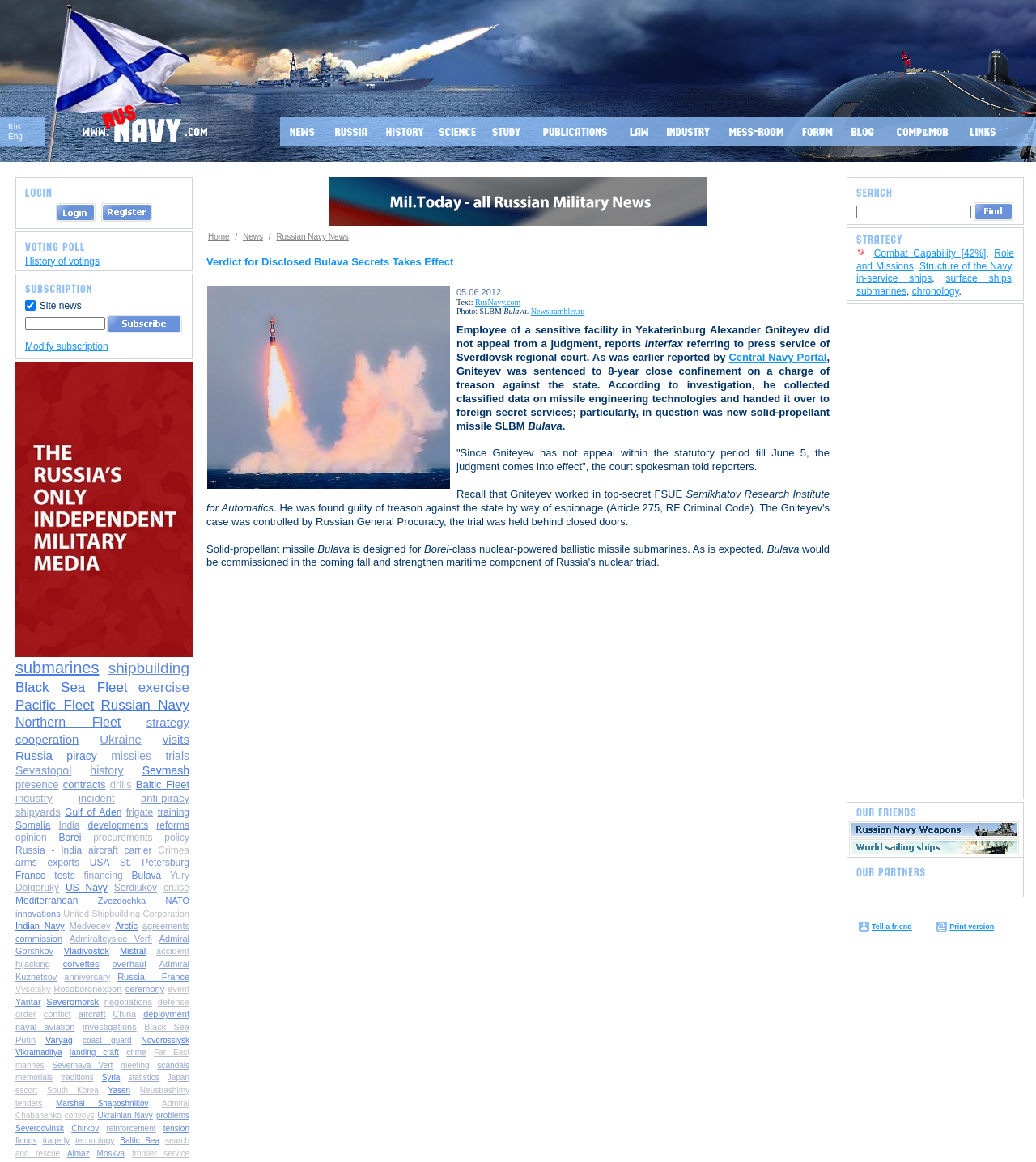What is the last link in the left sidebar?
Provide a detailed and extensive answer to the question.

The last link in the left sidebar is 'shipyards', located at the bottom of the sidebar, indicated by the link element with the text 'shipyards' and bounding box coordinates [0.015, 0.693, 0.058, 0.704].